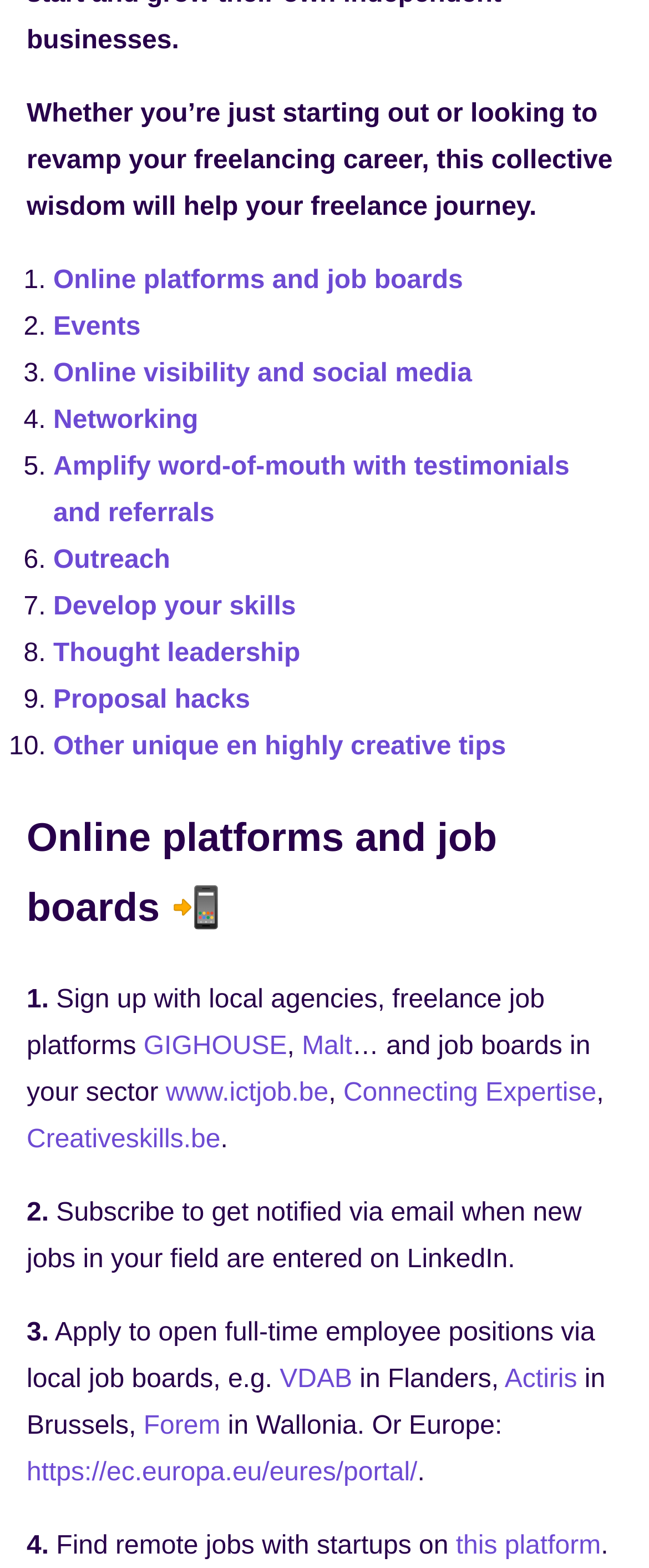Give a one-word or one-phrase response to the question: 
What is the purpose of subscribing to LinkedIn job notifications?

Get notified via email when new jobs are entered